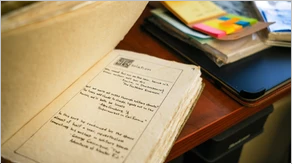Break down the image and describe every detail you can observe.

The image showcases a close-up view of an aged book, likely a commonplace book, laying open on a wooden desk. The exposed left page reveals handwritten text, suggesting personal reflections or gathered wisdom. Surrounding the book, various colorful sticky notes and other papers hint at an active workspace, perhaps used for creative writing or research. A dark tablet device is partially visible in the background, indicating a blend of traditional and modern methods of documentation. The scene evokes a sense of nostalgia and the intimate connection between the written word and the process of learning or creation.